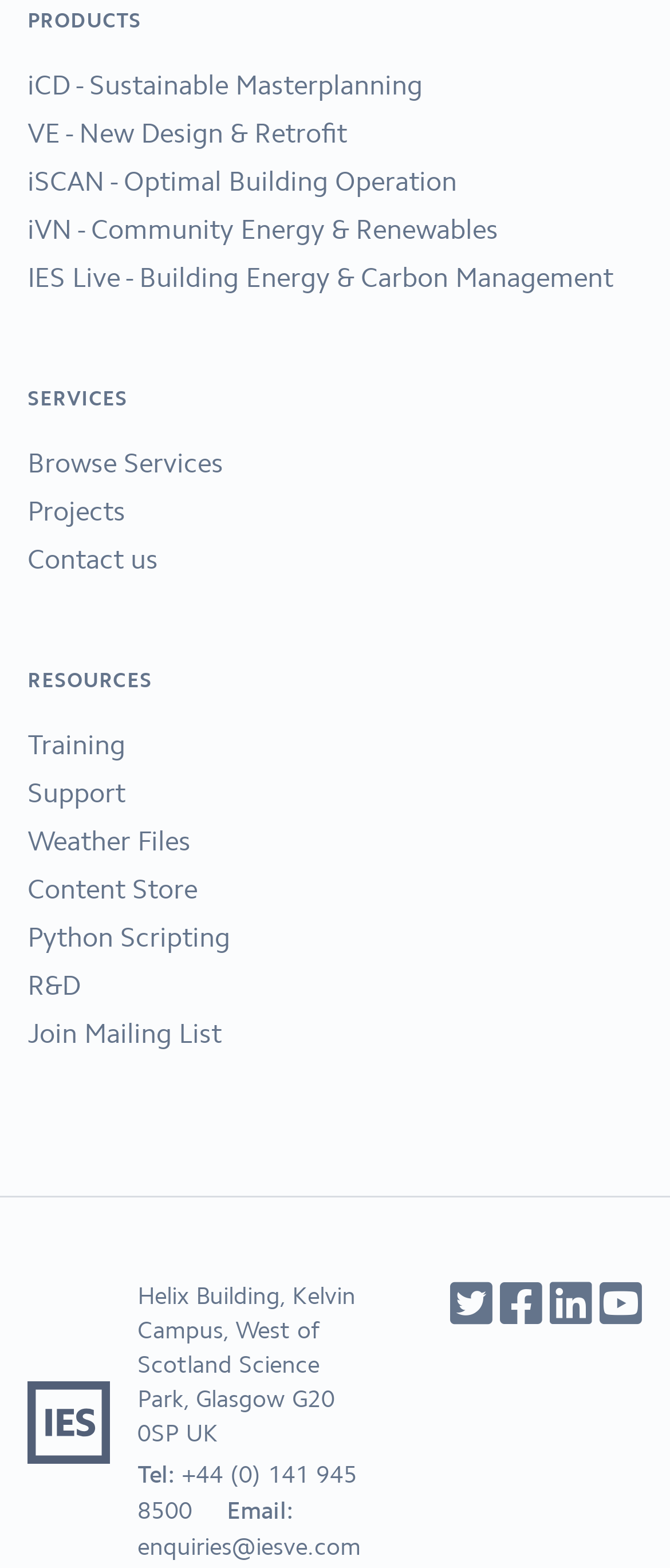Locate the bounding box coordinates of the region to be clicked to comply with the following instruction: "Browse Services". The coordinates must be four float numbers between 0 and 1, in the form [left, top, right, bottom].

[0.041, 0.285, 0.333, 0.306]